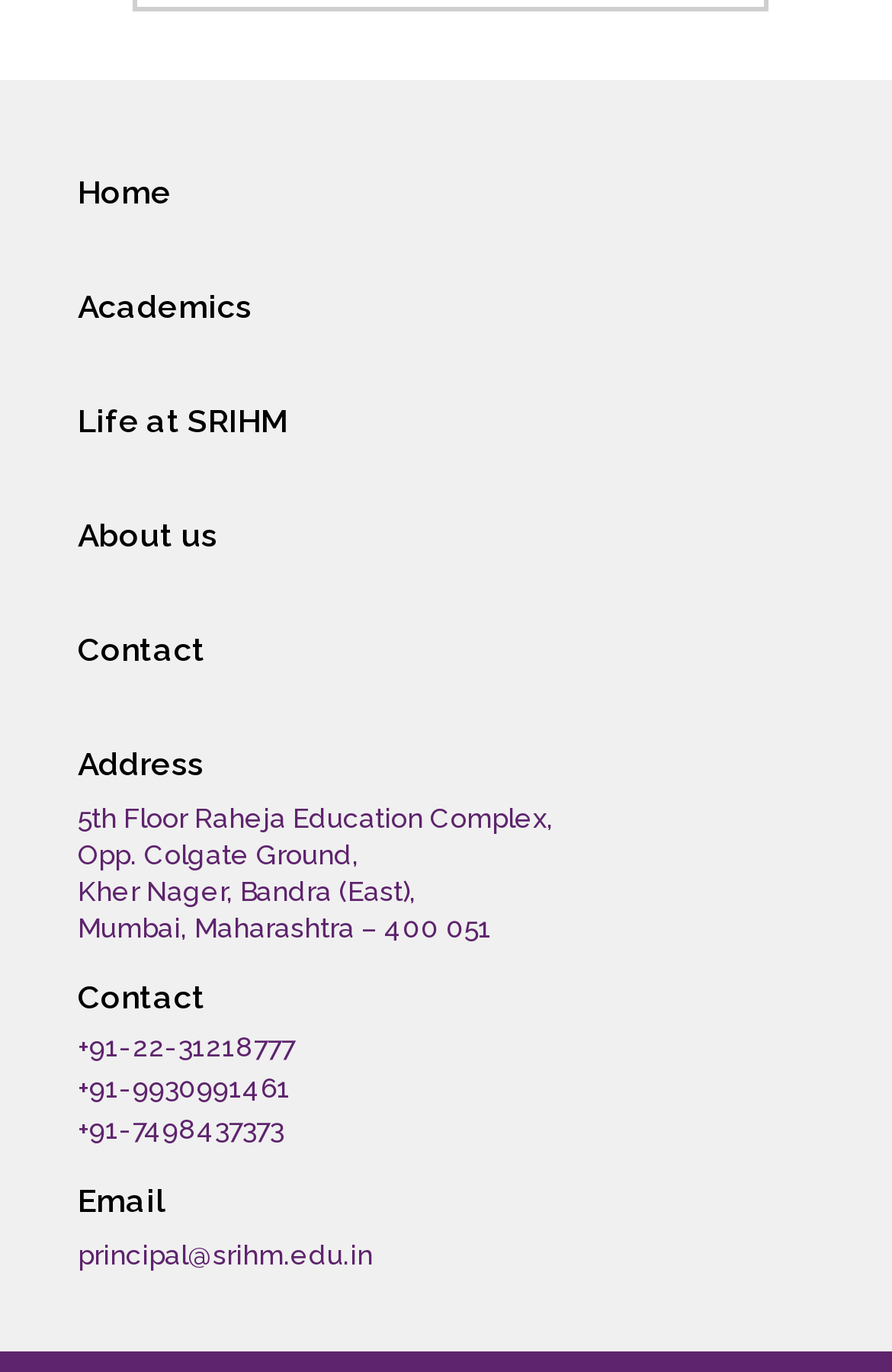Please study the image and answer the question comprehensively:
What is the address of SRIHM?

I found the address by looking at the static text element with the label 'Address' and the corresponding link element that contains the full address.